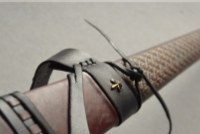Answer the question briefly using a single word or phrase: 
What century is reflected in the sword's design?

14th century